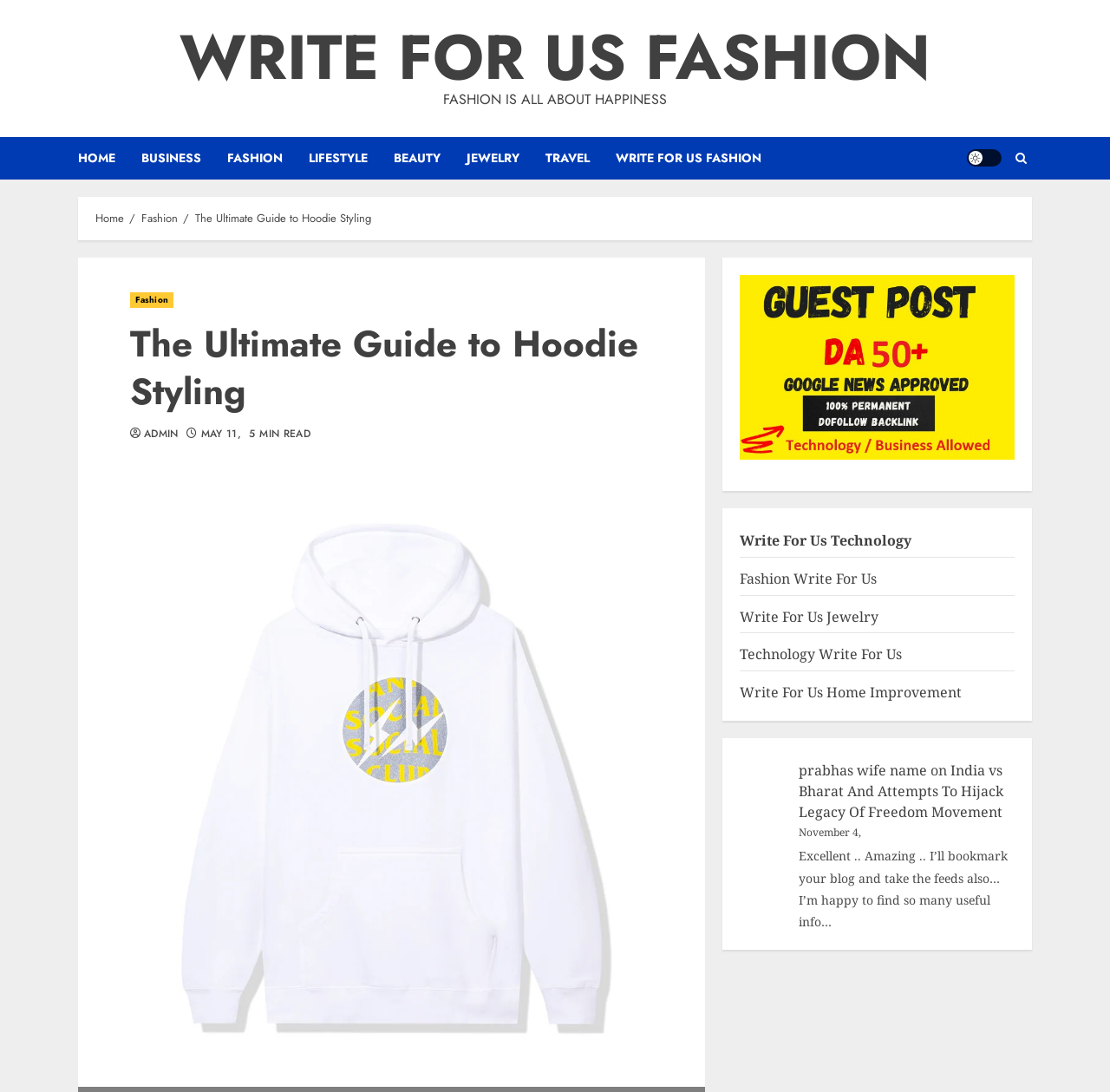Generate an in-depth caption that captures all aspects of the webpage.

The webpage is about "The Ultimate Guide to Hoodie Styling" and appears to be a fashion-related blog or article. At the top, there is a navigation menu with links to various categories such as "Home", "Business", "Fashion", "Lifestyle", "Beauty", "Jewelry", and "Travel". Below the navigation menu, there is a breadcrumbs section showing the current page's hierarchy, with links to "Home" and "Fashion" categories.

The main content area is divided into two sections. On the left, there is a header section with a title "The Ultimate Guide to Hoodie Styling" and a subtitle "Fashion". Below the title, there are links to "ADMIN" and a date "MAY 11,". There is also a static text "5 MIN READ" indicating the estimated reading time of the article.

On the right side of the header section, there is a large image related to the article's topic. Below the image, there is a complementary section with several links to other articles or categories, including "Write For Us Technology", "Fashion Write For Us", and others.

At the bottom of the page, there is a footer section with links to other articles, including "prabhas wife name" and "India vs Bharat And Attempts To Hijack Legacy Of Freedom Movement". There is also a time section showing the date "November 4,". Finally, there is a static text block with a user comment praising the blog and its content.